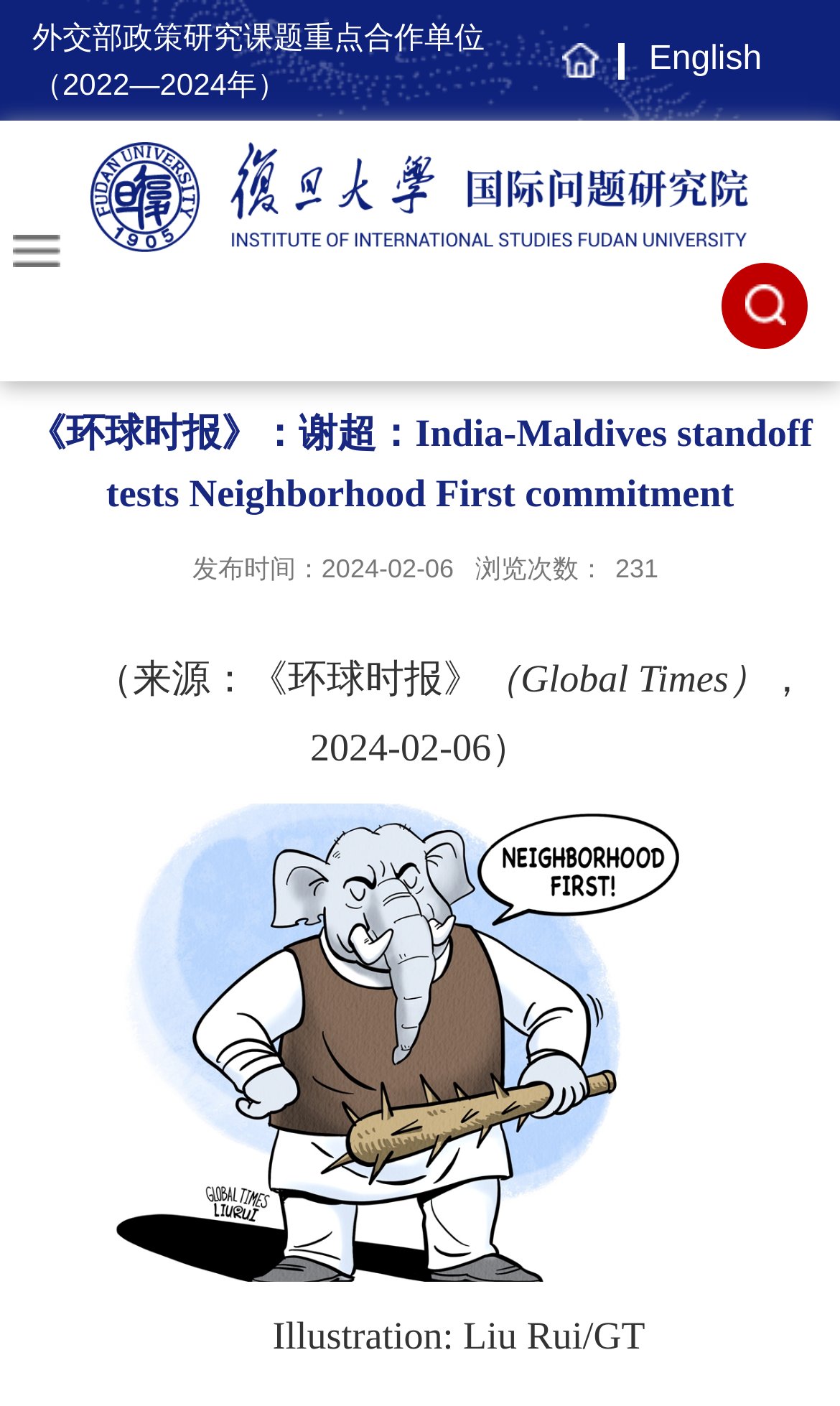Please provide a brief answer to the question using only one word or phrase: 
What is the name of the research institution?

国际问题研究院